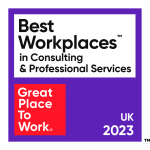Elaborate on the contents of the image in great detail.

The image proudly displays the recognition awarded to Create: Schools as one of the "Best Workplaces™ in Consulting & Professional Services" for 2023, celebrating their commitment to creating a supportive and engaging work environment. It emphasizes their status as a "Great Place to Work," highlighting the company's dedication to fostering a positive culture within the UK’s consulting and professional services sector. This accolade reflects Create: Schools’ focus on teamwork, employee satisfaction, and the overall well-being of its staff, making it an exemplary model in the industry.